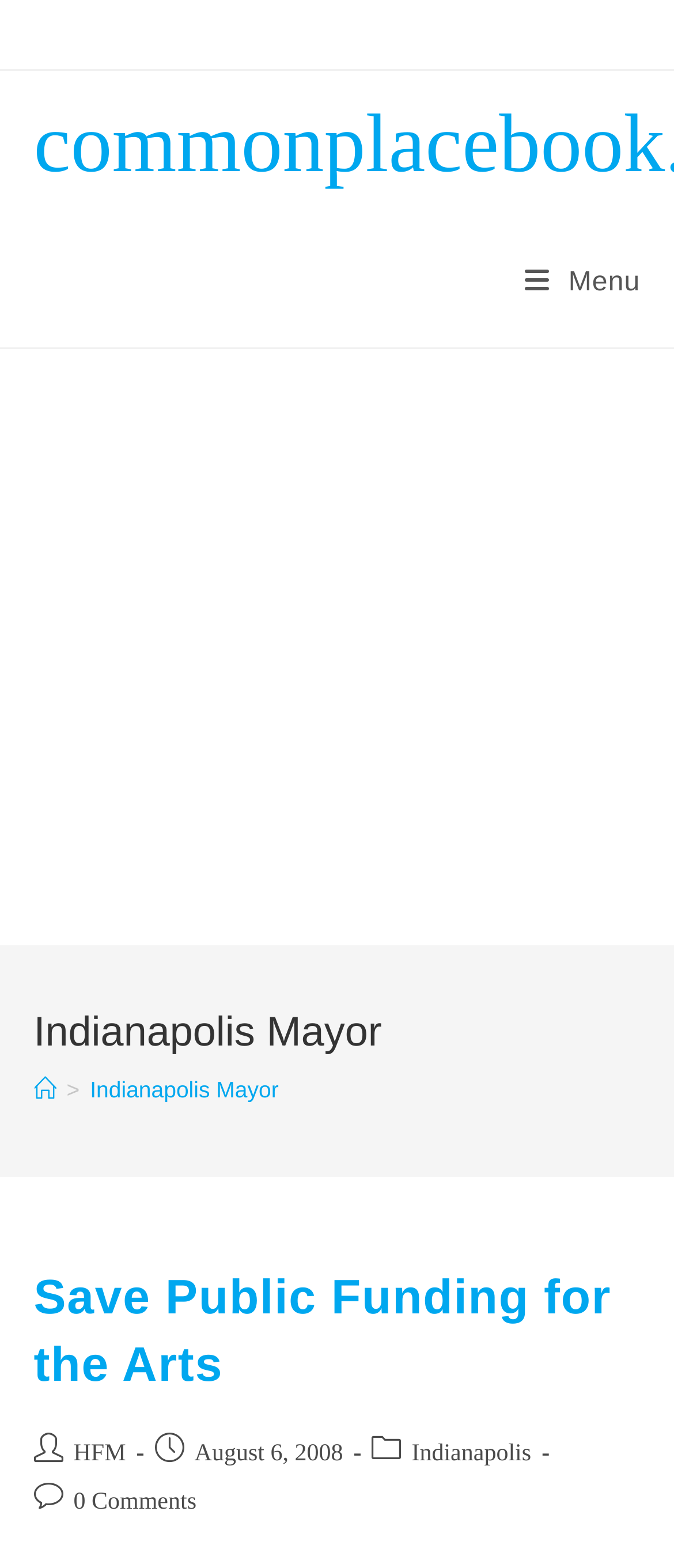Use a single word or phrase to answer the question:
What is the post category?

Indianapolis